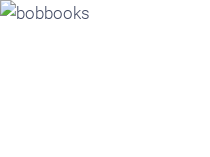What is the author reflecting on?
Answer the question with a single word or phrase, referring to the image.

Daughter's memorization skills